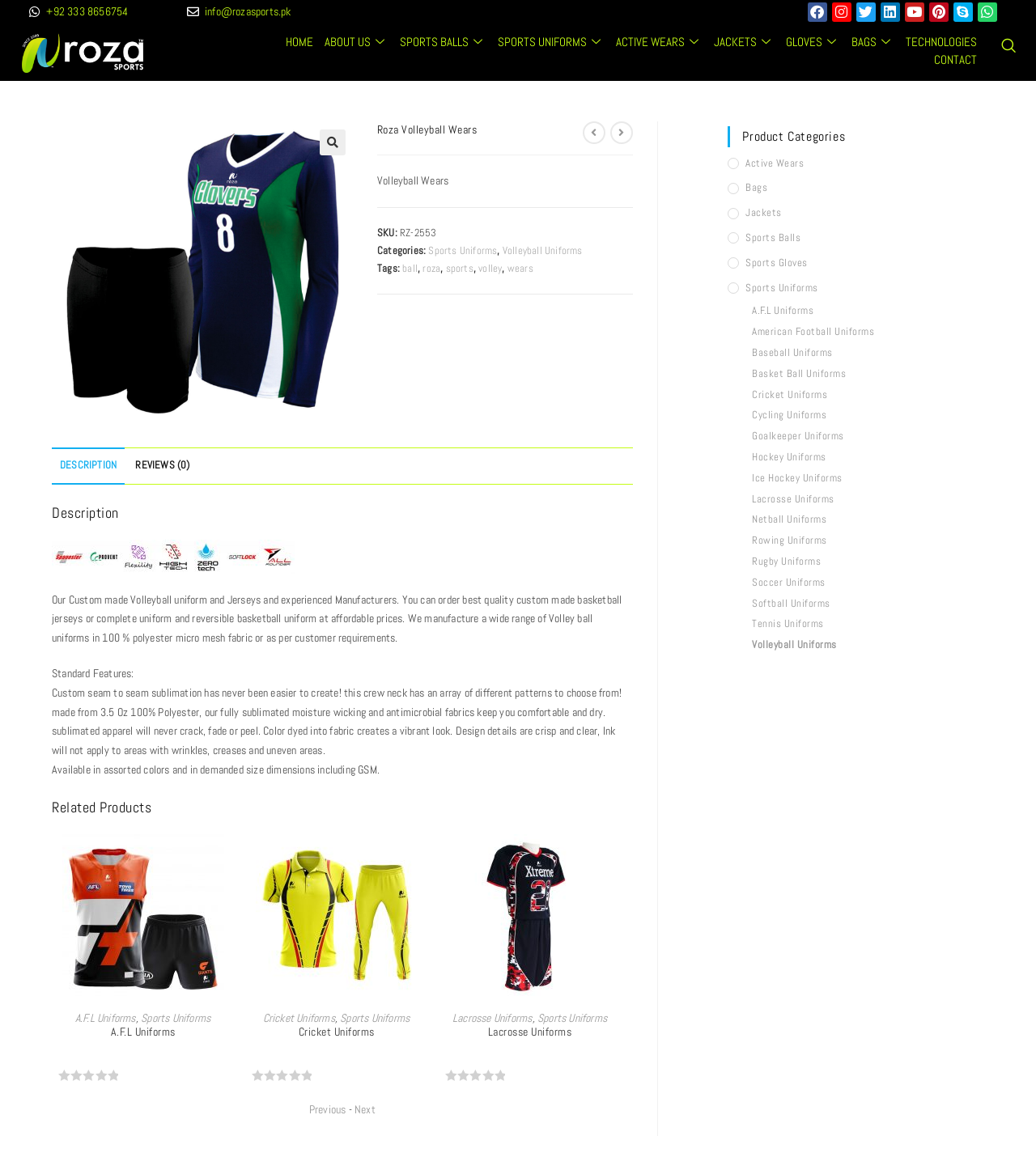Specify the bounding box coordinates of the element's area that should be clicked to execute the given instruction: "Call the phone number". The coordinates should be four float numbers between 0 and 1, i.e., [left, top, right, bottom].

[0.0, 0.002, 0.15, 0.019]